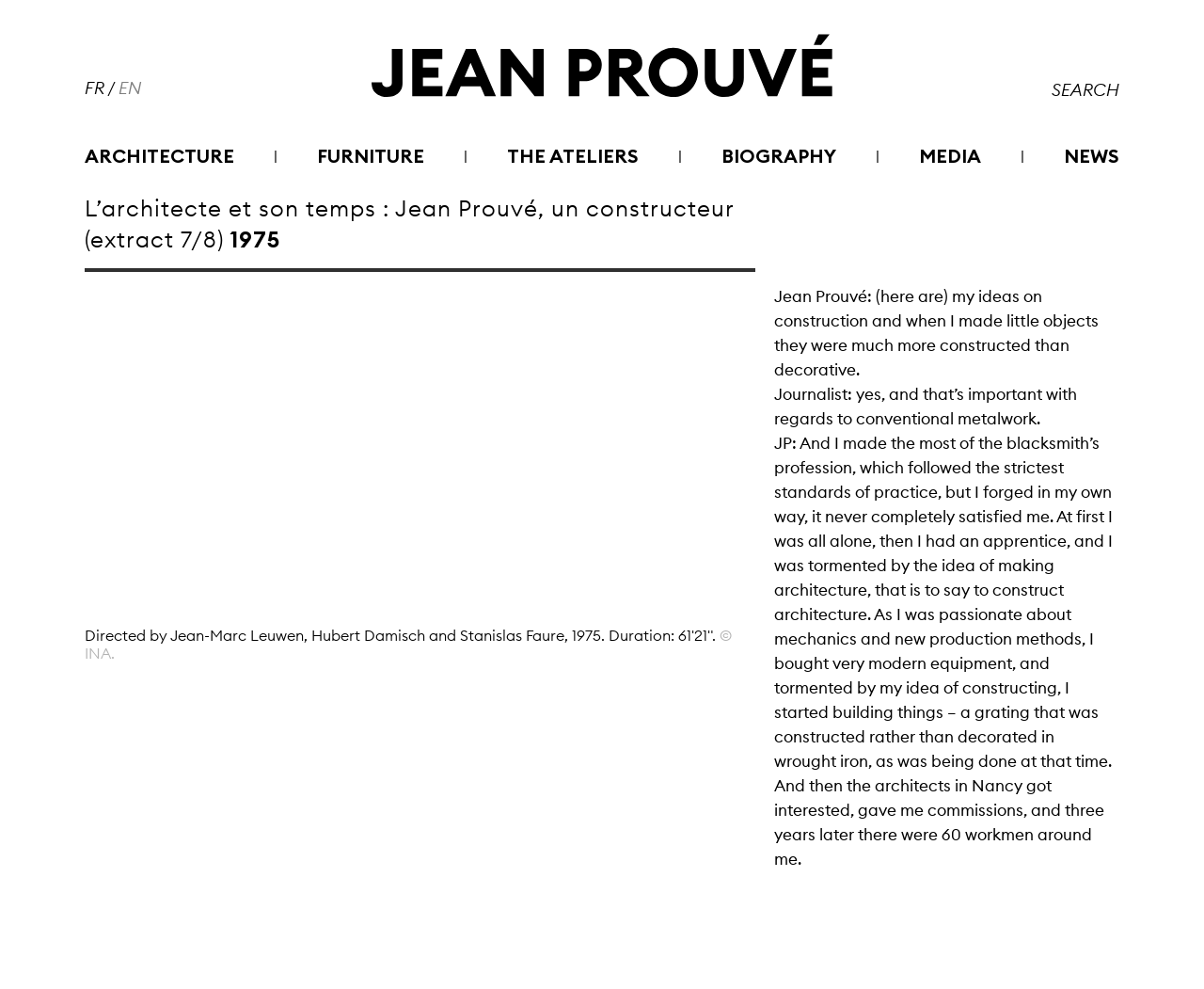Refer to the image and provide a thorough answer to this question:
Who is the director of the video?

The directors of the video are mentioned in the static text element, which states 'Directed by Jean-Marc Leuwen, Hubert Damisch and Stanislas Faure, 1975'.